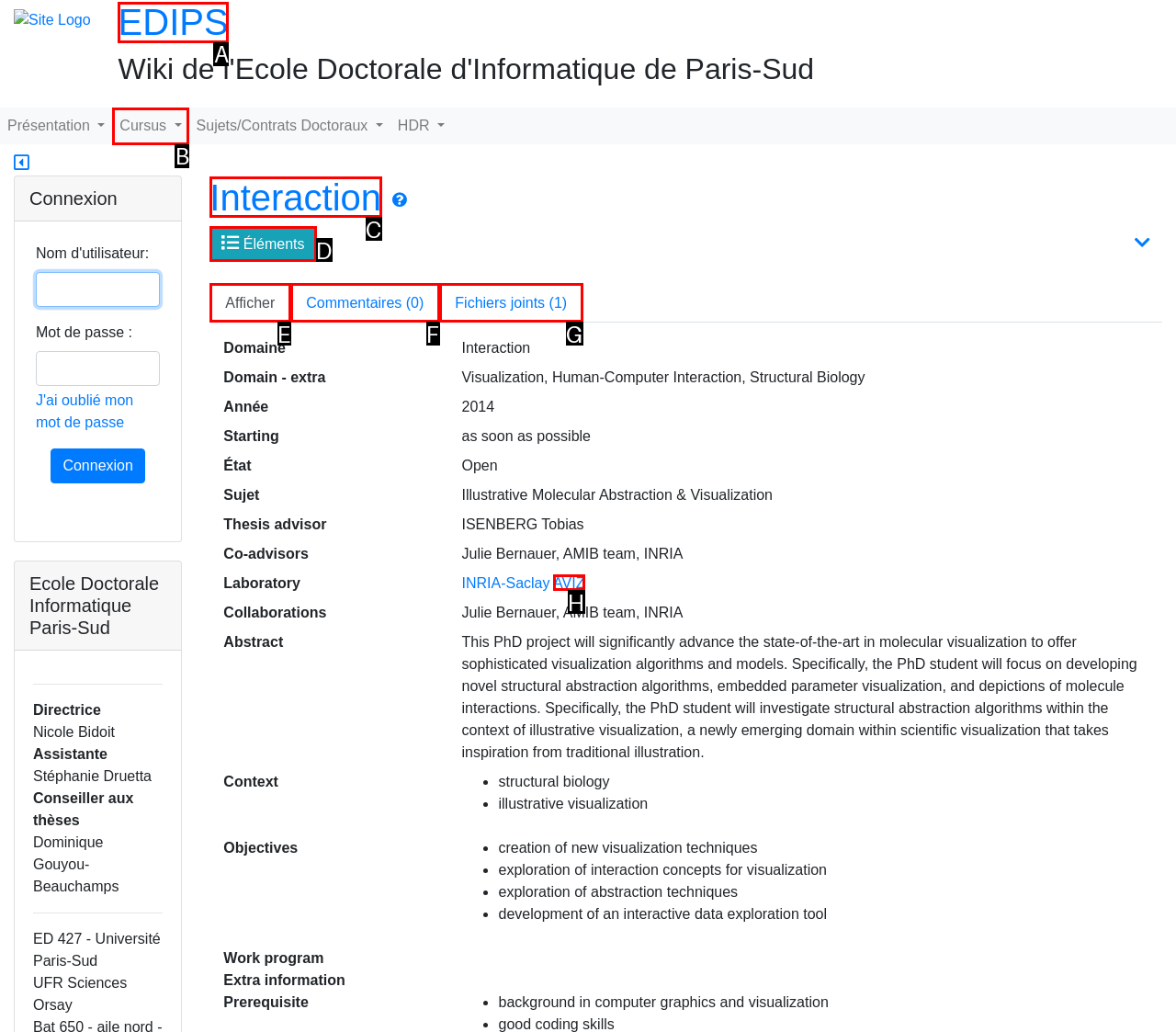Identify the HTML element that corresponds to the description: Fichiers joints (1)
Provide the letter of the matching option from the given choices directly.

G